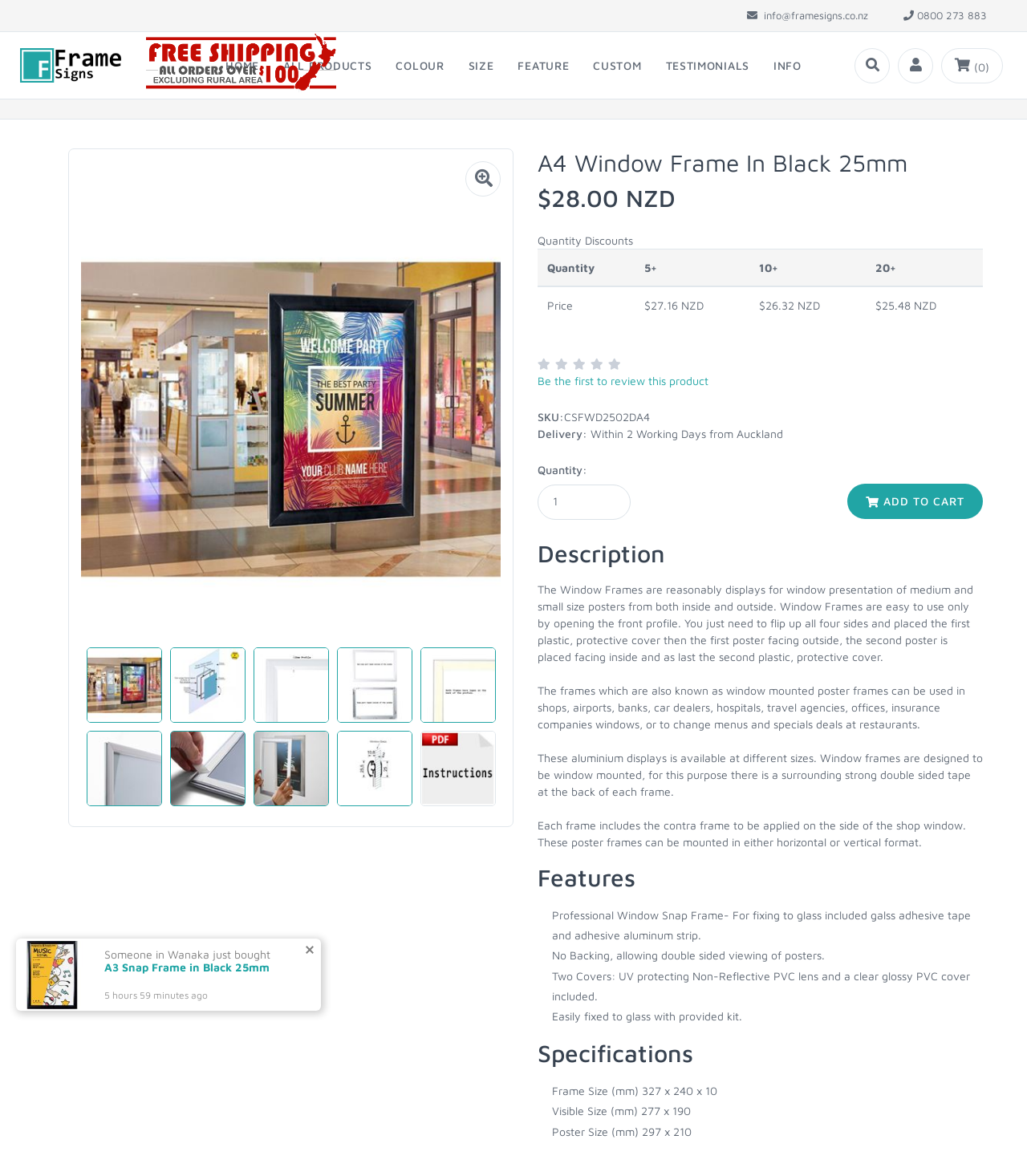Provide the bounding box coordinates for the UI element that is described as: "parent_node: (0) title="Shopping cart"".

[0.917, 0.041, 0.976, 0.07]